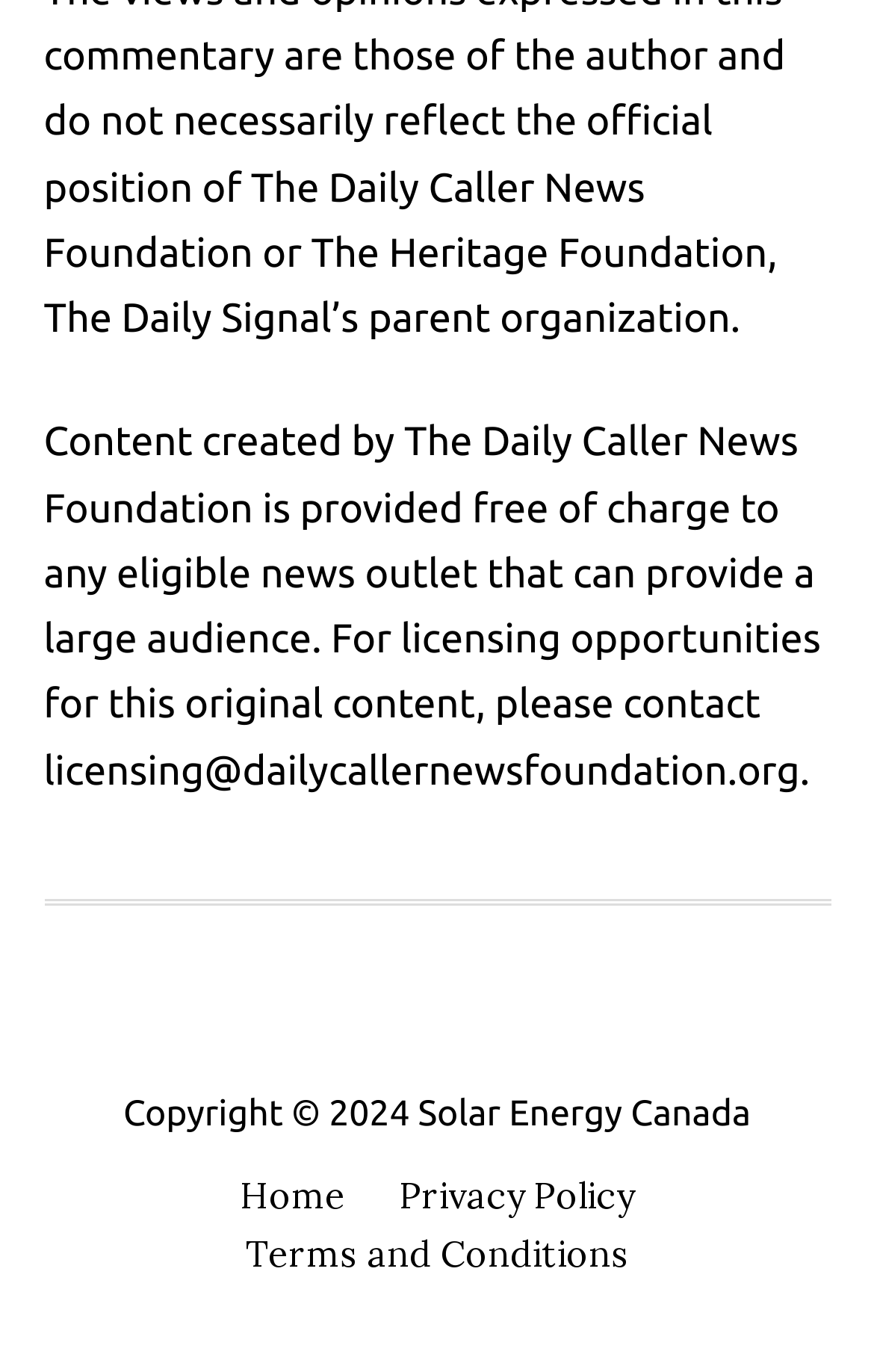What is the name of the organization providing free content?
Give a one-word or short phrase answer based on the image.

The Daily Caller News Foundation